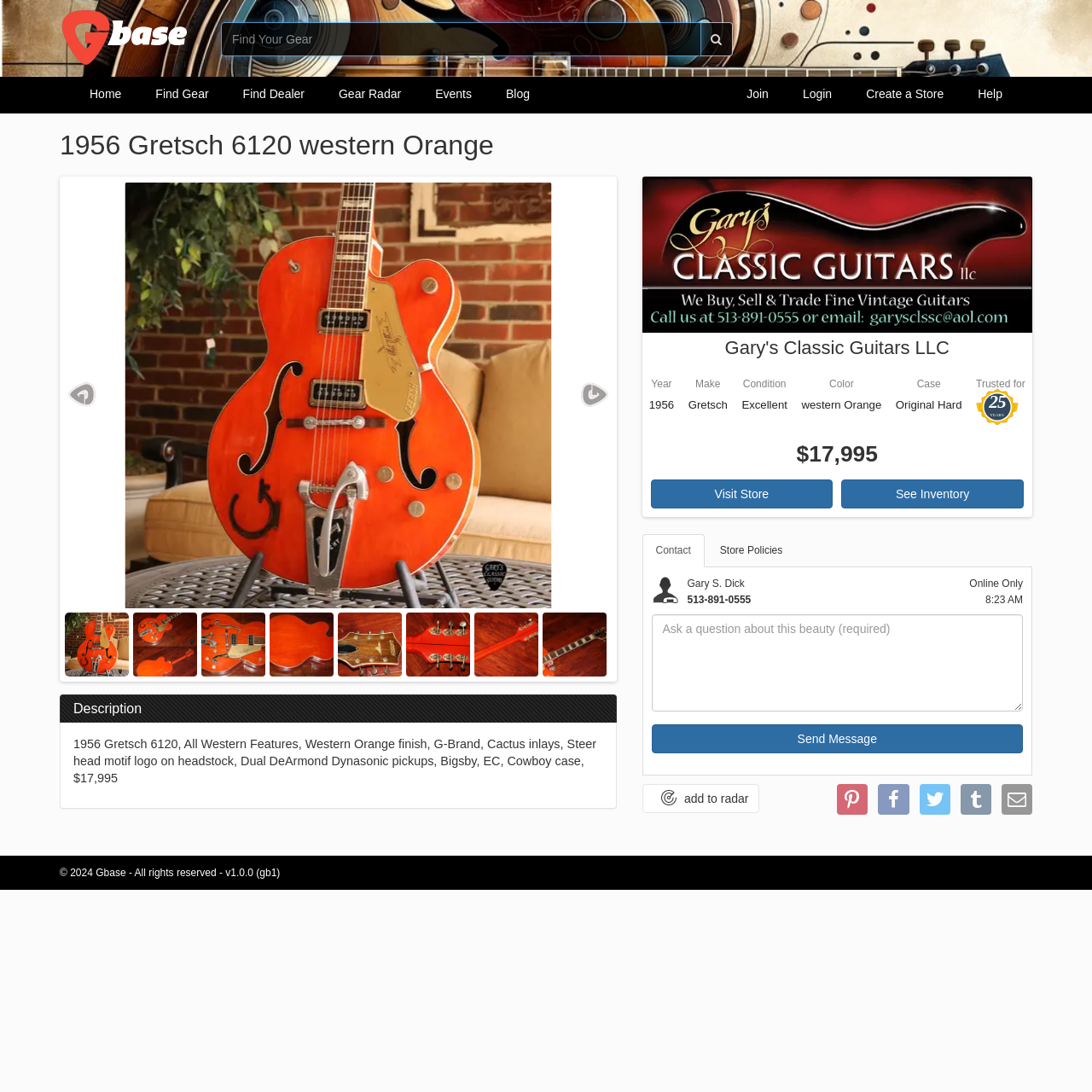Please study the image and answer the question comprehensively:
What is the condition of the guitar?

I found the answer by looking at the 'Condition' section of the guitar's description, which is located below the guitar's images. The 'Condition' section has a label 'Excellent', which indicates the condition of the guitar.